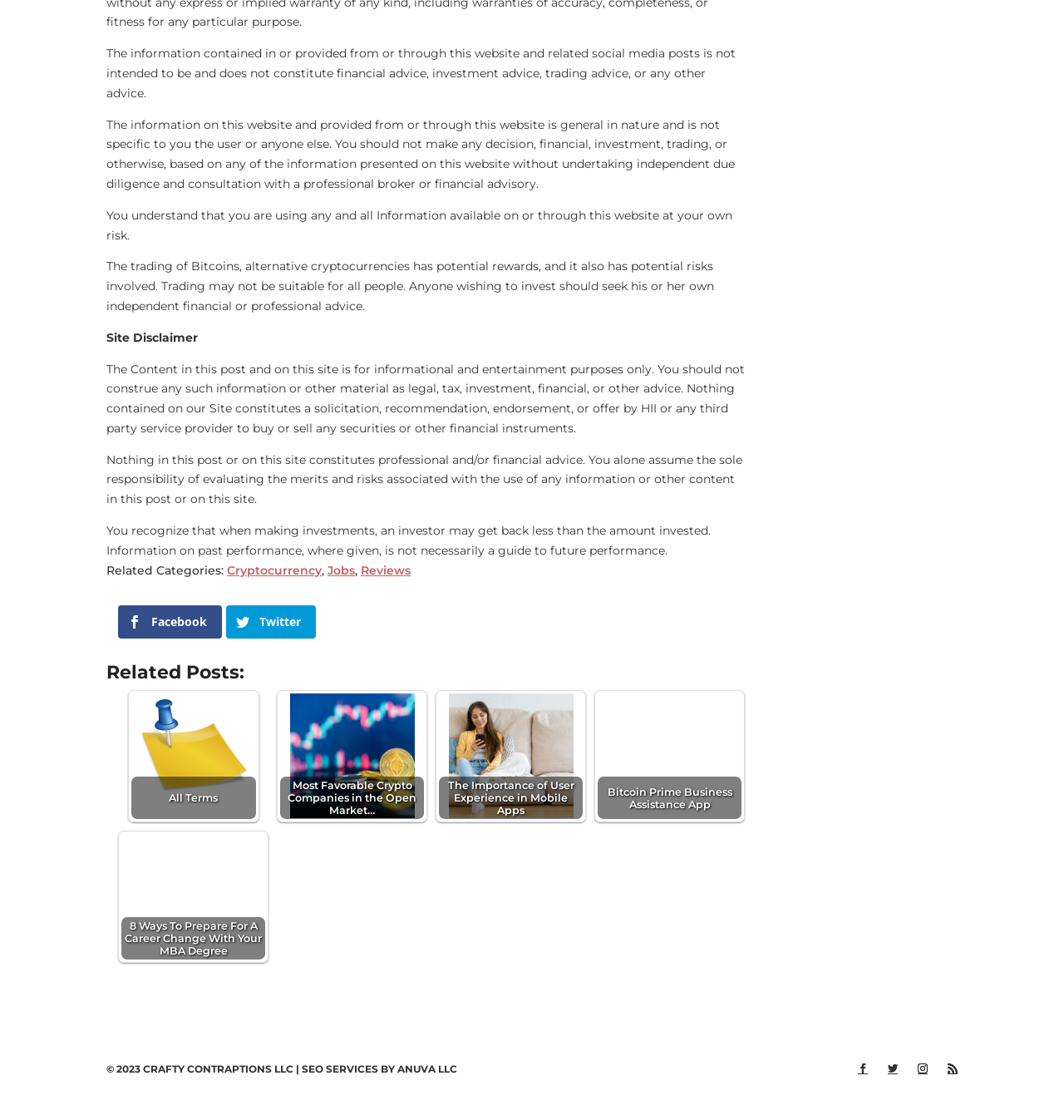Provide the bounding box for the UI element matching this description: "All Terms".

[0.121, 0.617, 0.243, 0.734]